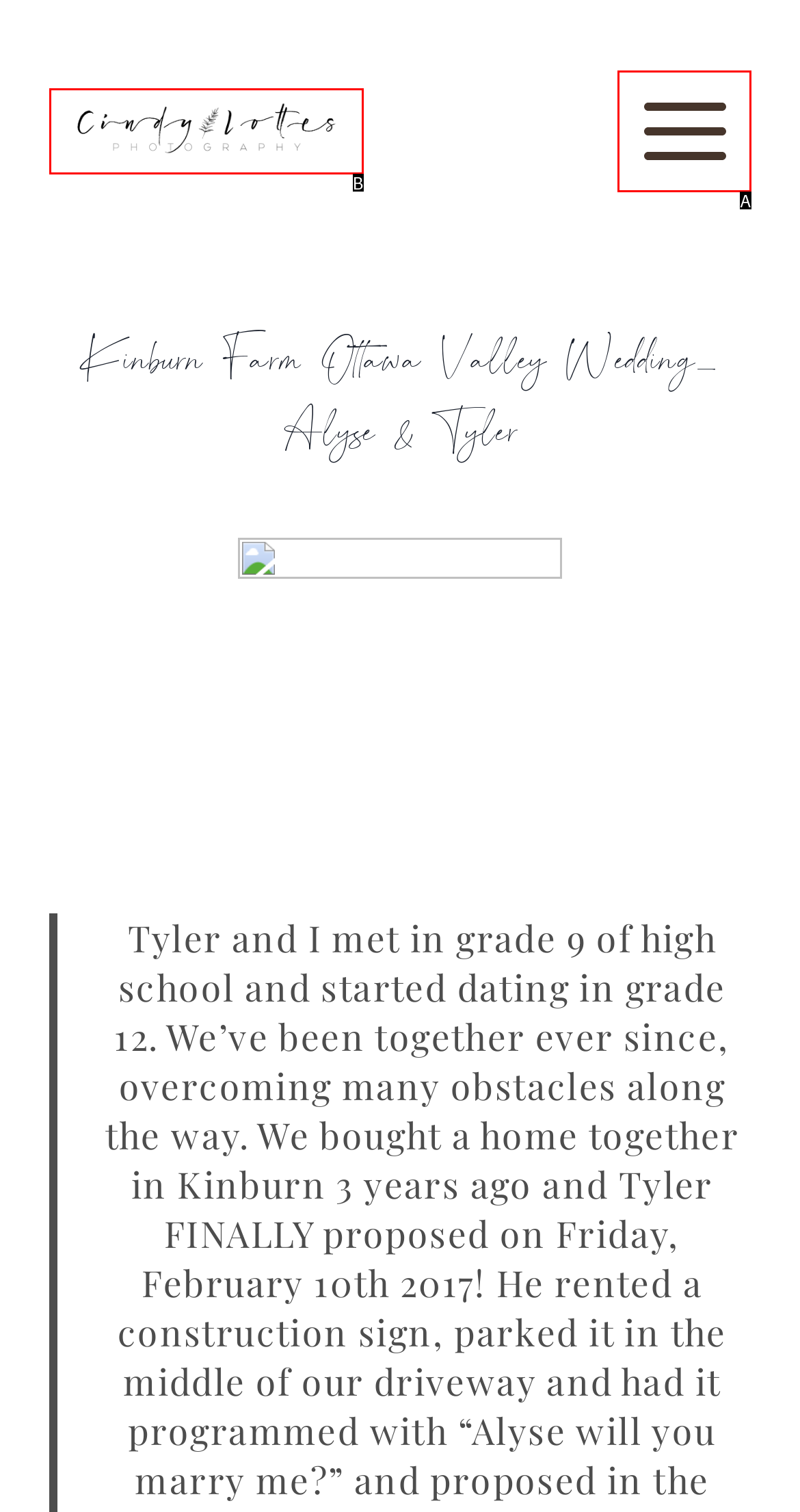Based on the description Toggle Menu, identify the most suitable HTML element from the options. Provide your answer as the corresponding letter.

A